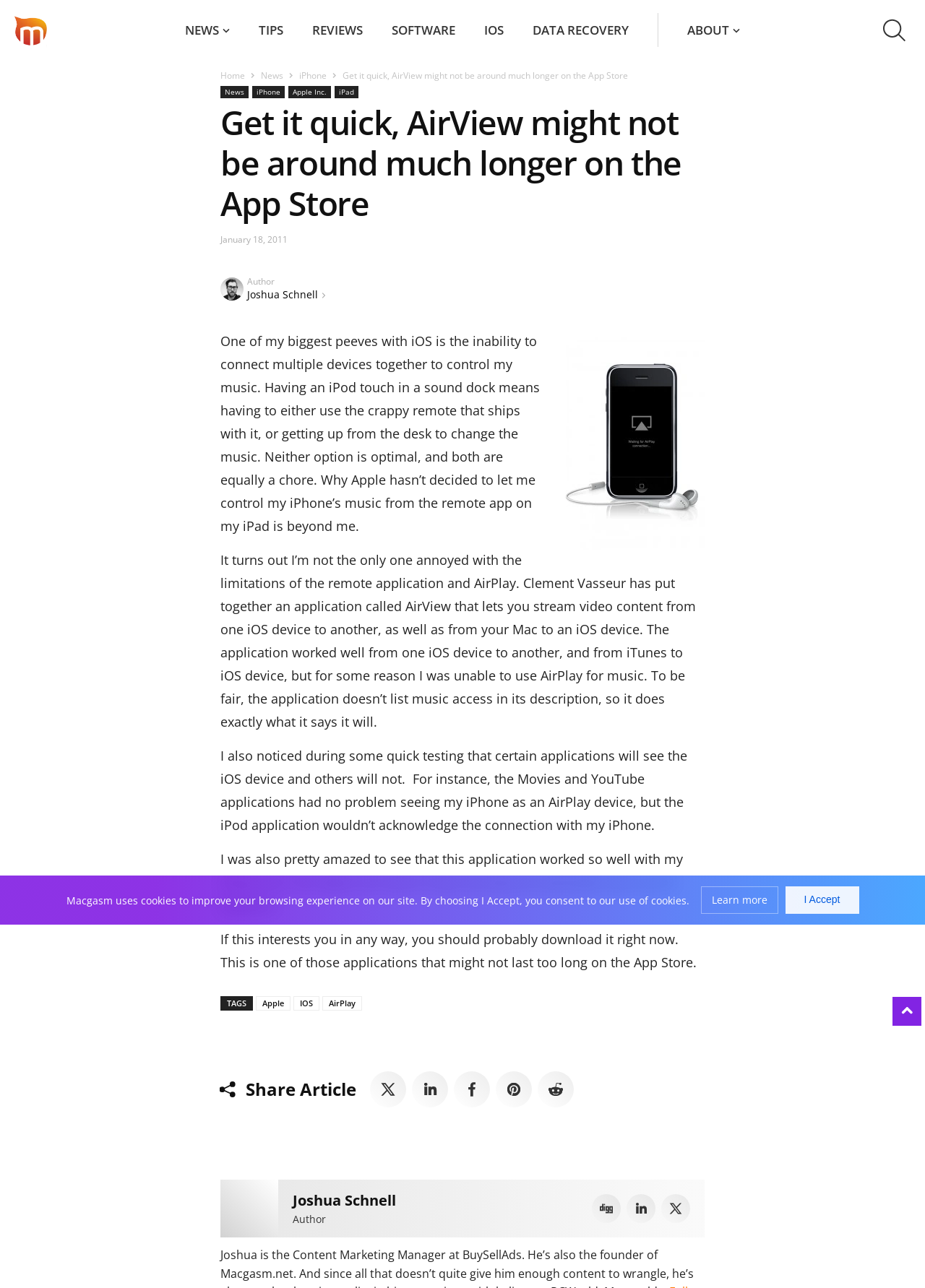Determine the coordinates of the bounding box that should be clicked to complete the instruction: "Learn more about cookies". The coordinates should be represented by four float numbers between 0 and 1: [left, top, right, bottom].

[0.757, 0.688, 0.841, 0.709]